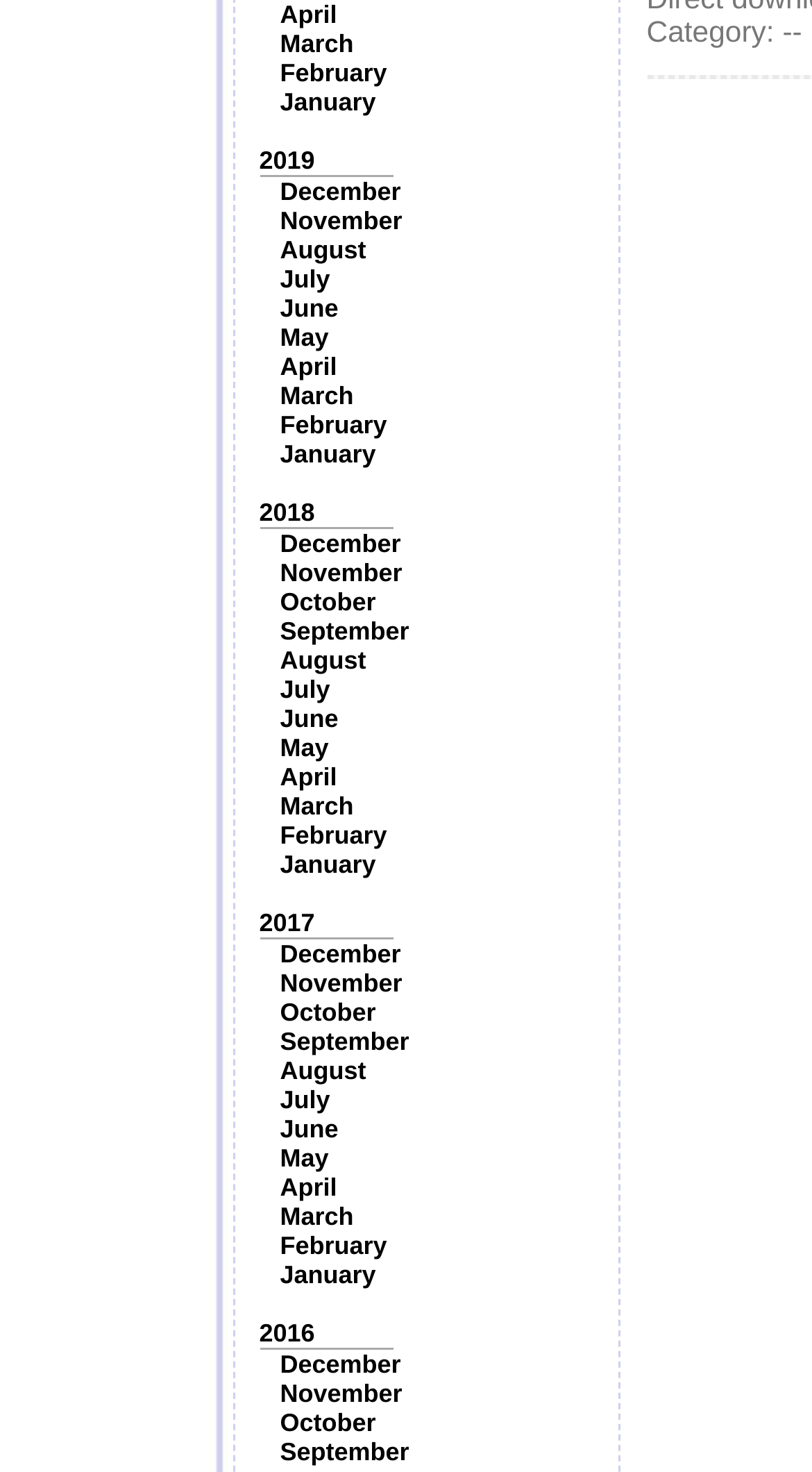Please analyze the image and provide a thorough answer to the question:
How many years are listed?

I counted the number of year links on the webpage, which are '2019', '2018', '2017', and '2016', so there are 4 years listed.